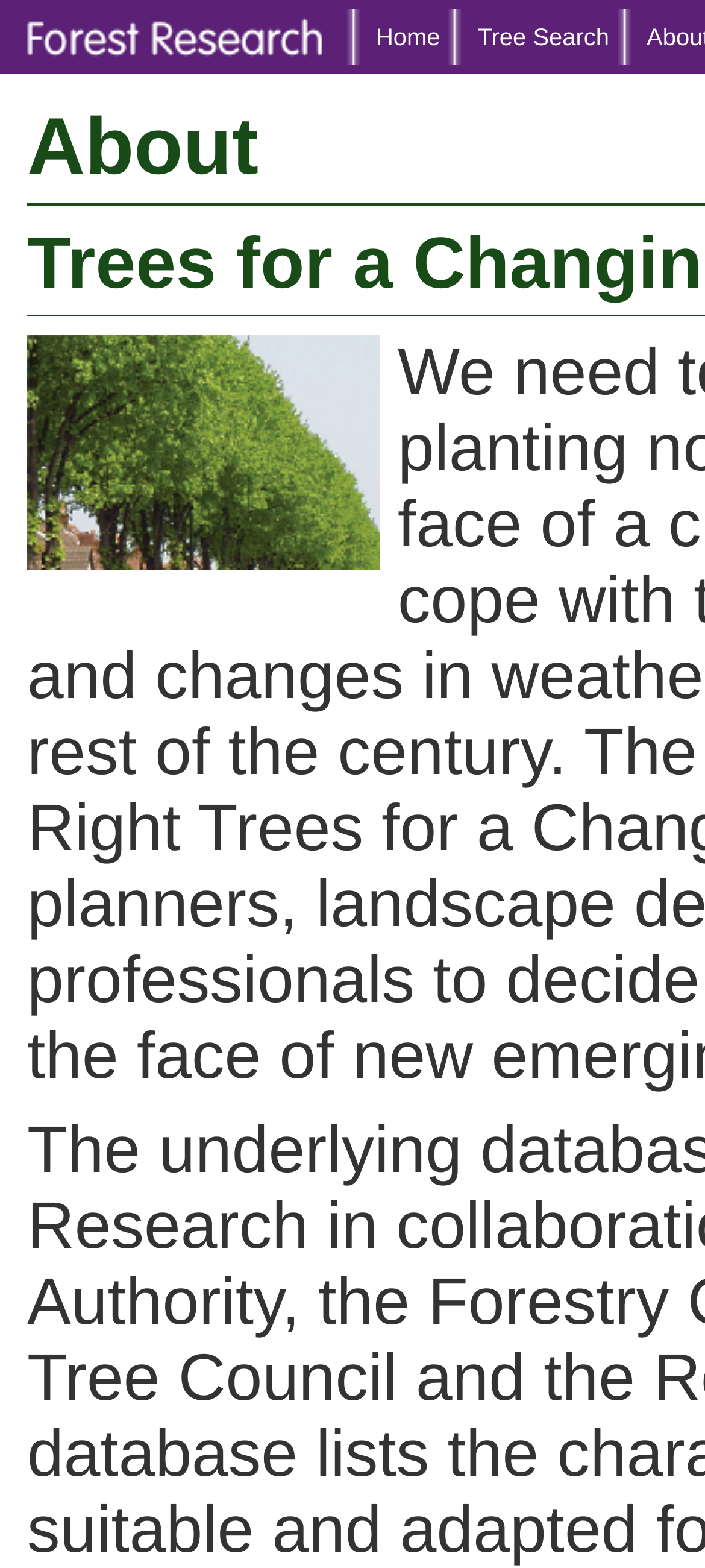Based on the description "Share", find the bounding box of the specified UI element.

None